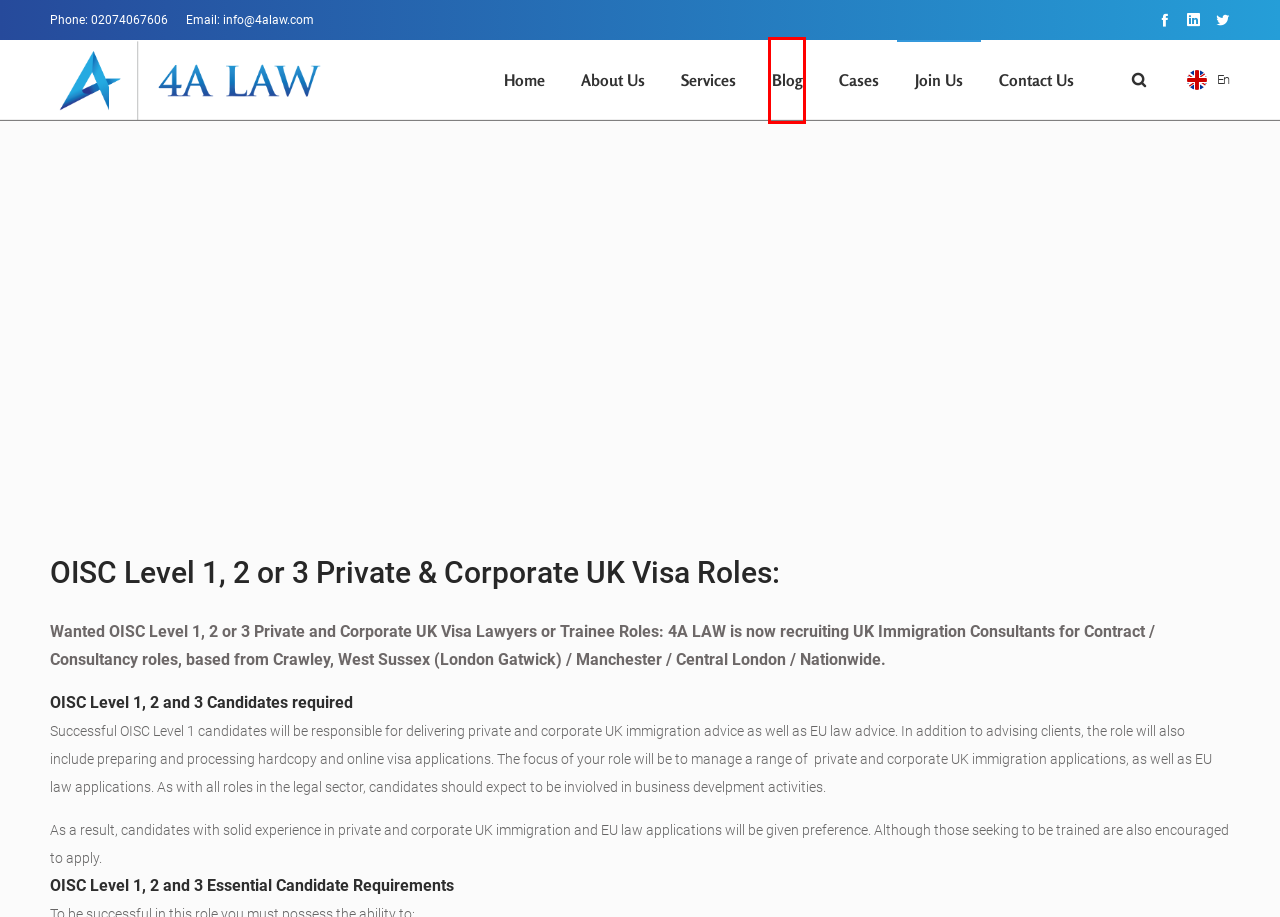You are presented with a screenshot of a webpage with a red bounding box. Select the webpage description that most closely matches the new webpage after clicking the element inside the red bounding box. The options are:
A. Case Summaries - UK Visas and Immigration | 4A LAW
B. Family Visa UK - Family Reunion Visa - Visa Help | 4A LAW
C. About Us - UK Visas and Immigration - Visa Help | 4A LAW
D. UK Immigration Visa Specialists - Your Migration Experts | 4A LAW
E. Contact Us - Get in Touch - UK Visas & Immigration | 4A LAW
F. Blog - UK Visas and Immigration - Visa Help | 4A LAW
G. Liftrank Media - Digital Marketing & SEO Company
H. UK Student Visa Requirements - Visa Help | 4A LAW

F